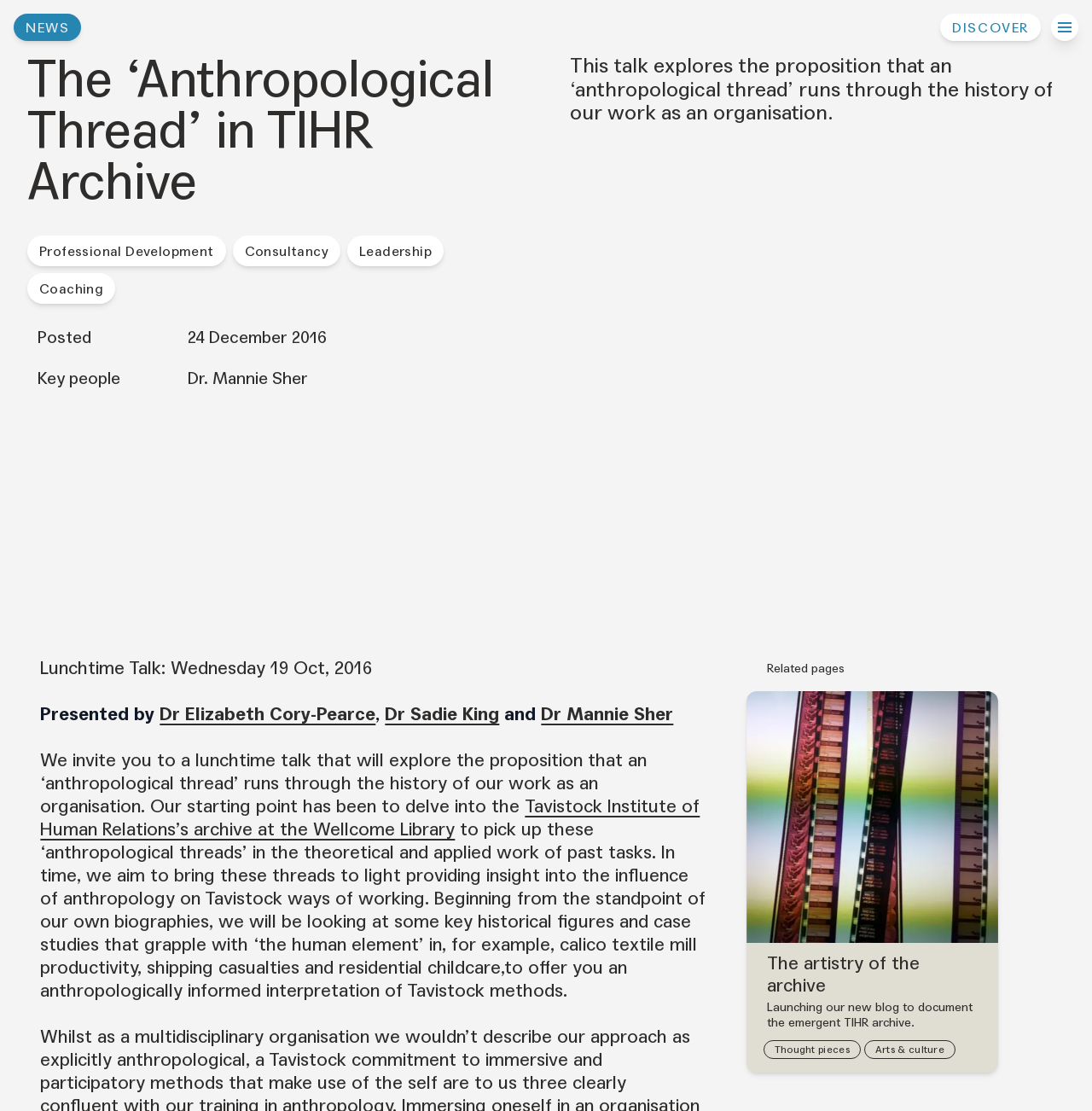Who are the presenters of the lunchtime talk?
Observe the image and answer the question with a one-word or short phrase response.

Dr Elizabeth Cory-Pearce, Dr Sadie King, and Dr Mannie Sher